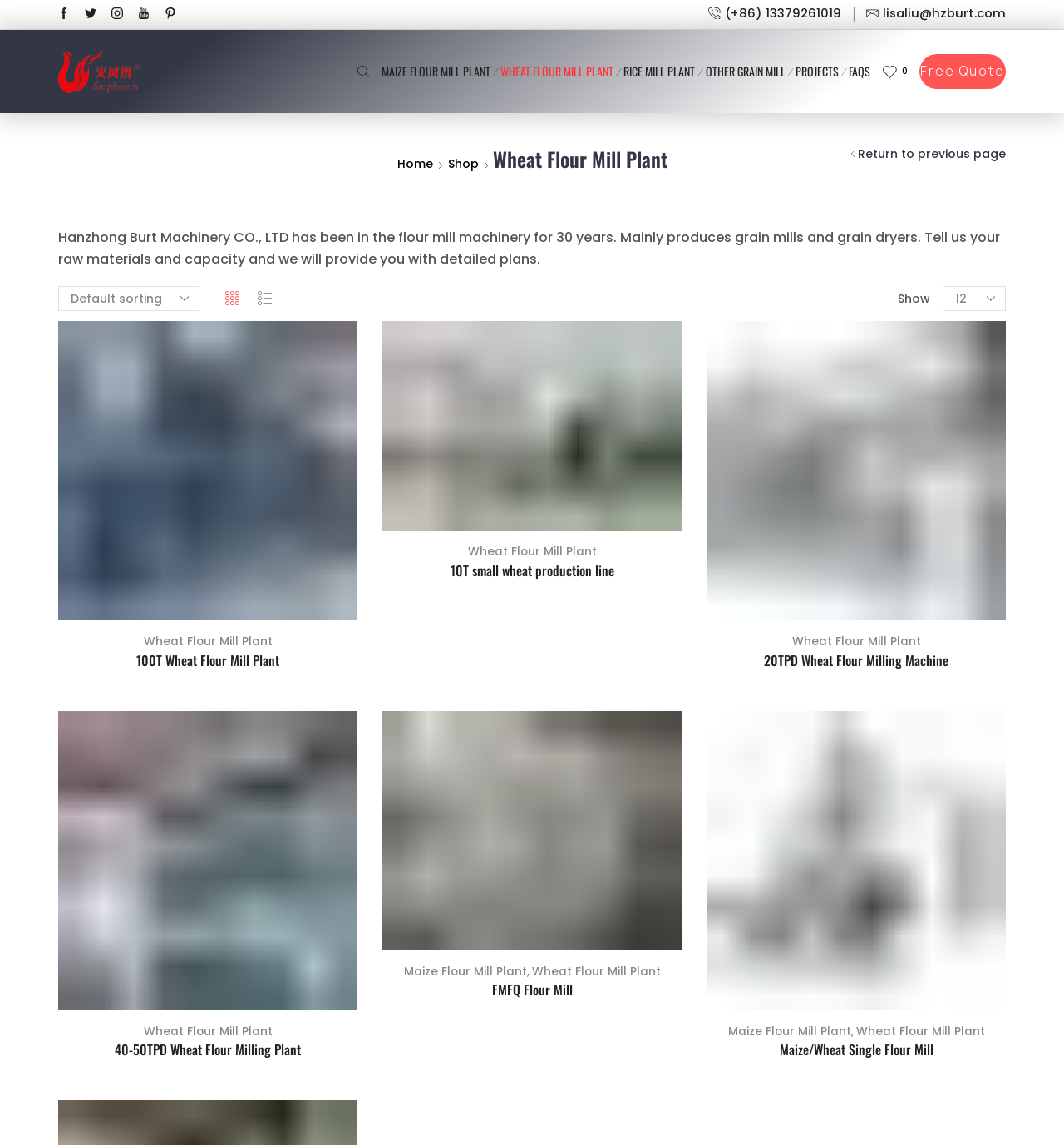Find the bounding box coordinates of the area to click in order to follow the instruction: "Send an email to lisaliu@hzburt.com".

[0.83, 0.004, 0.945, 0.019]